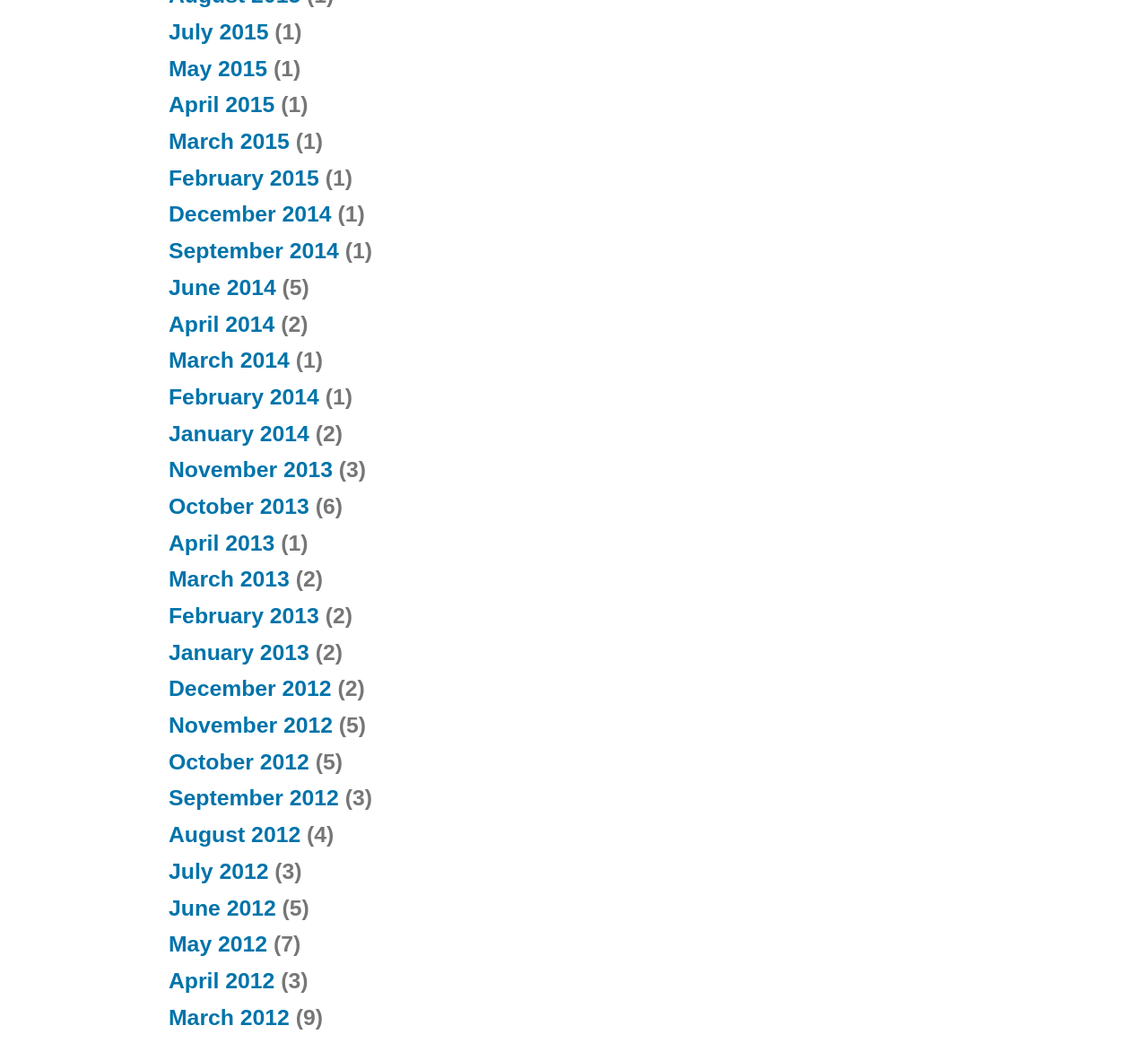Please identify the bounding box coordinates of the clickable region that I should interact with to perform the following instruction: "View April 2014". The coordinates should be expressed as four float numbers between 0 and 1, i.e., [left, top, right, bottom].

[0.147, 0.299, 0.239, 0.322]